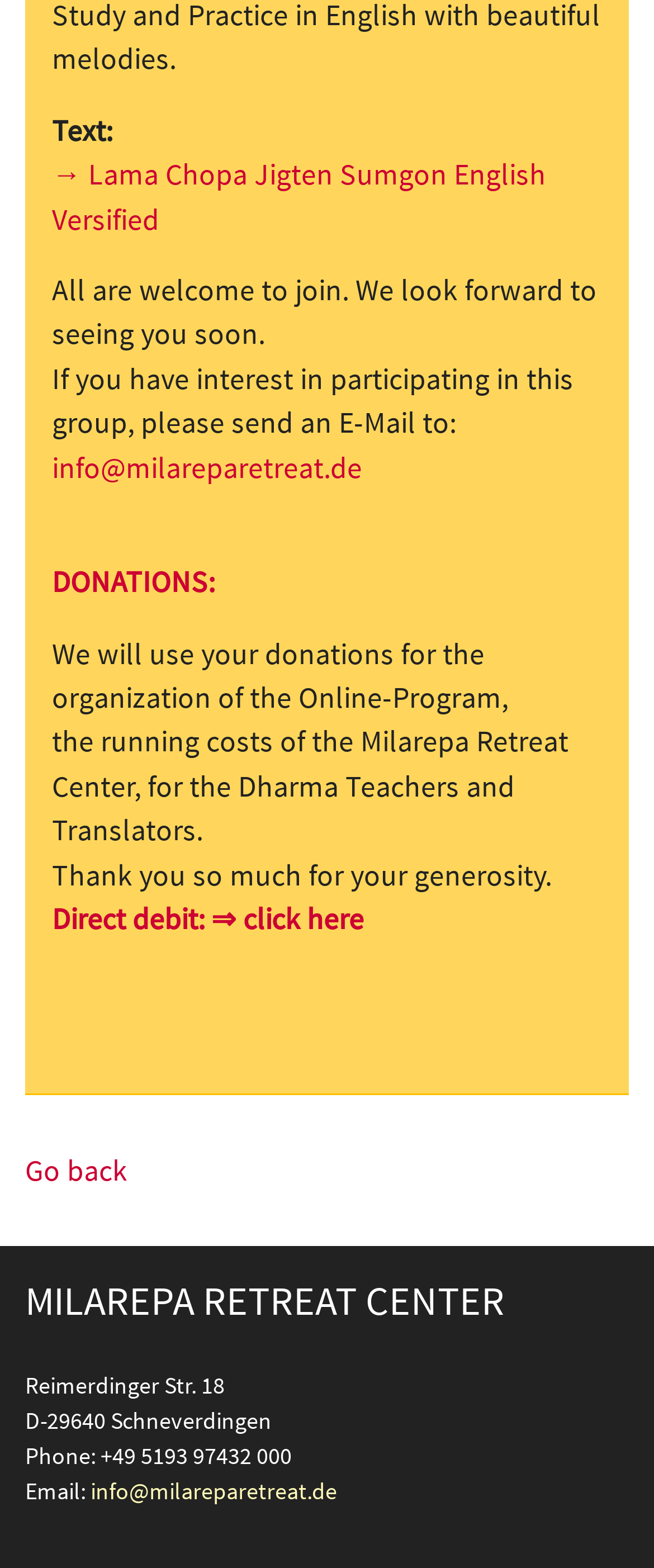What is the purpose of donations?
Look at the image and provide a short answer using one word or a phrase.

For online program and retreat center